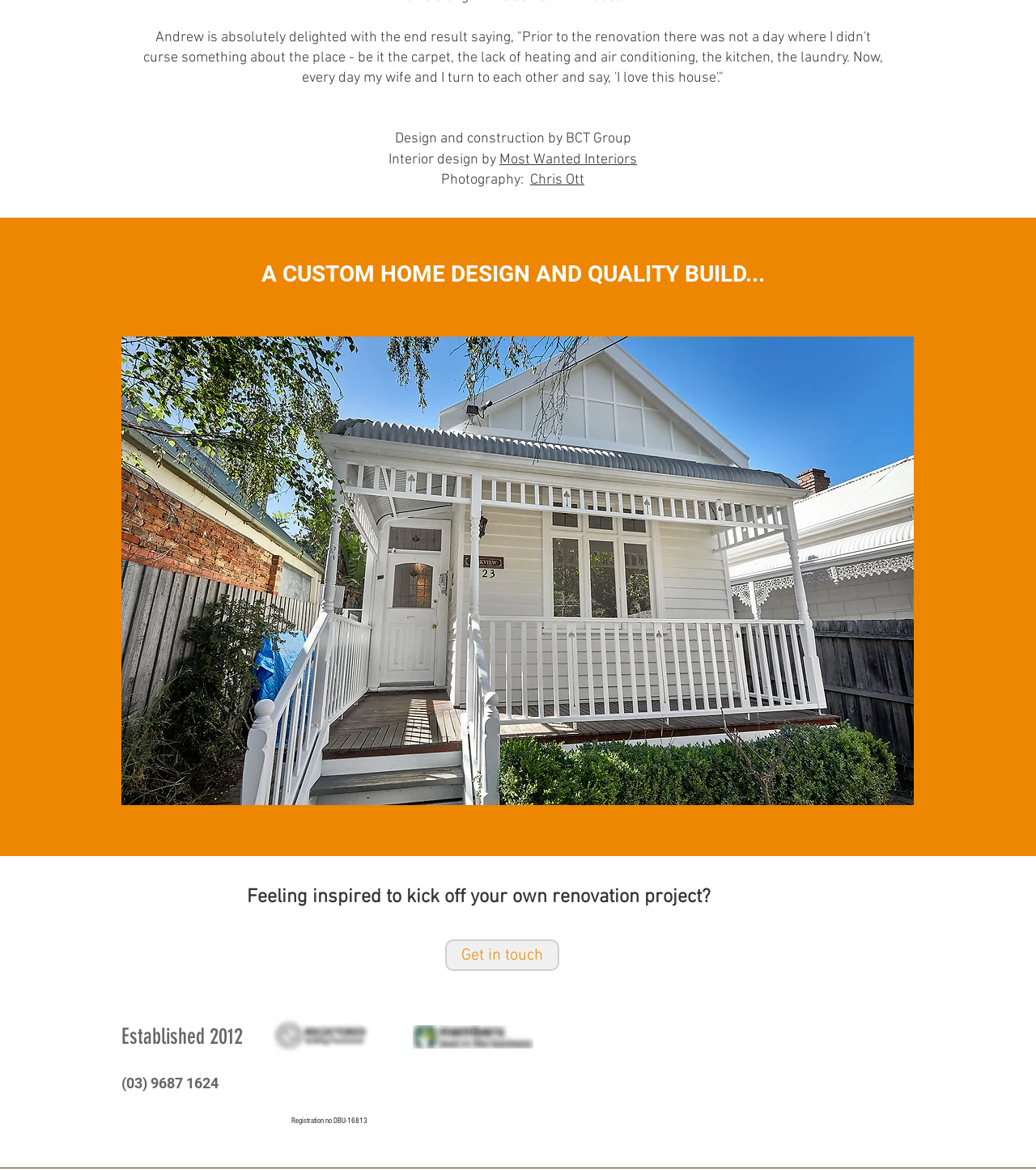Locate the bounding box for the described UI element: "aria-label="Instagram"". Ensure the coordinates are four float numbers between 0 and 1, formatted as [left, top, right, bottom].

[0.835, 0.878, 0.868, 0.907]